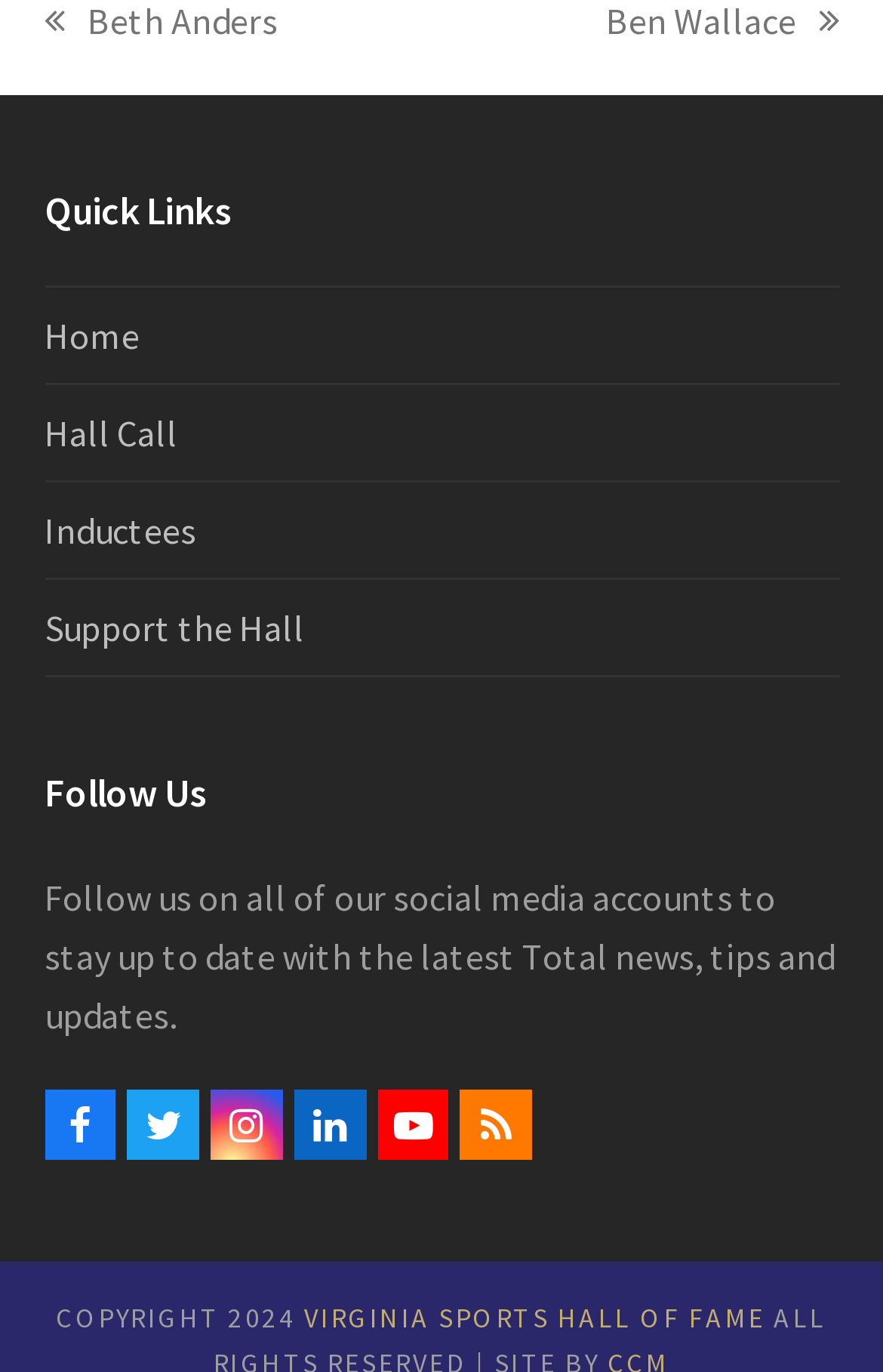Respond to the question below with a concise word or phrase:
What are the quick links provided?

Home, Hall Call, Inductees